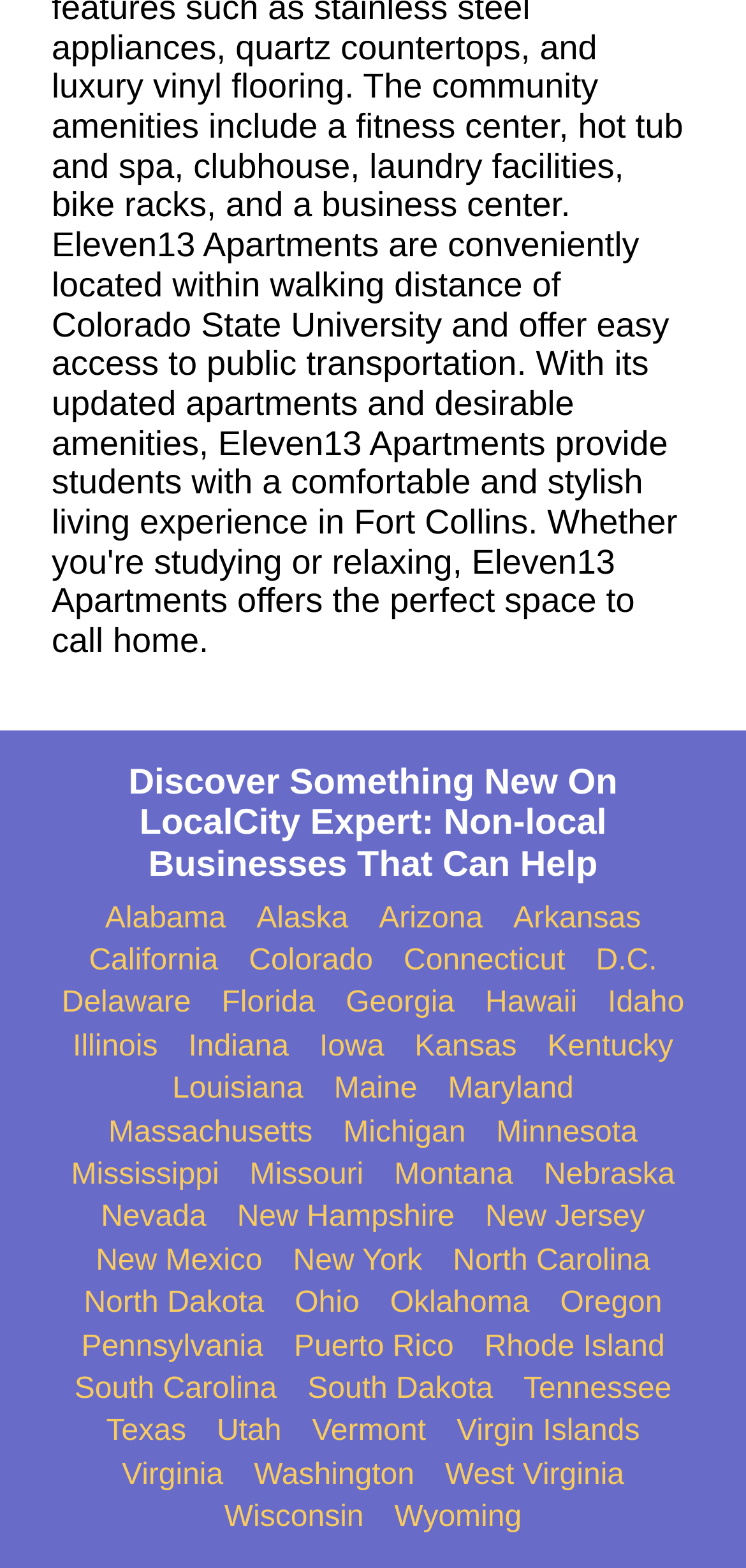What is the first state listed on the webpage?
Use the image to give a comprehensive and detailed response to the question.

I looked at the first link on the webpage and found that it is labeled 'Alabama', which is the first state listed.